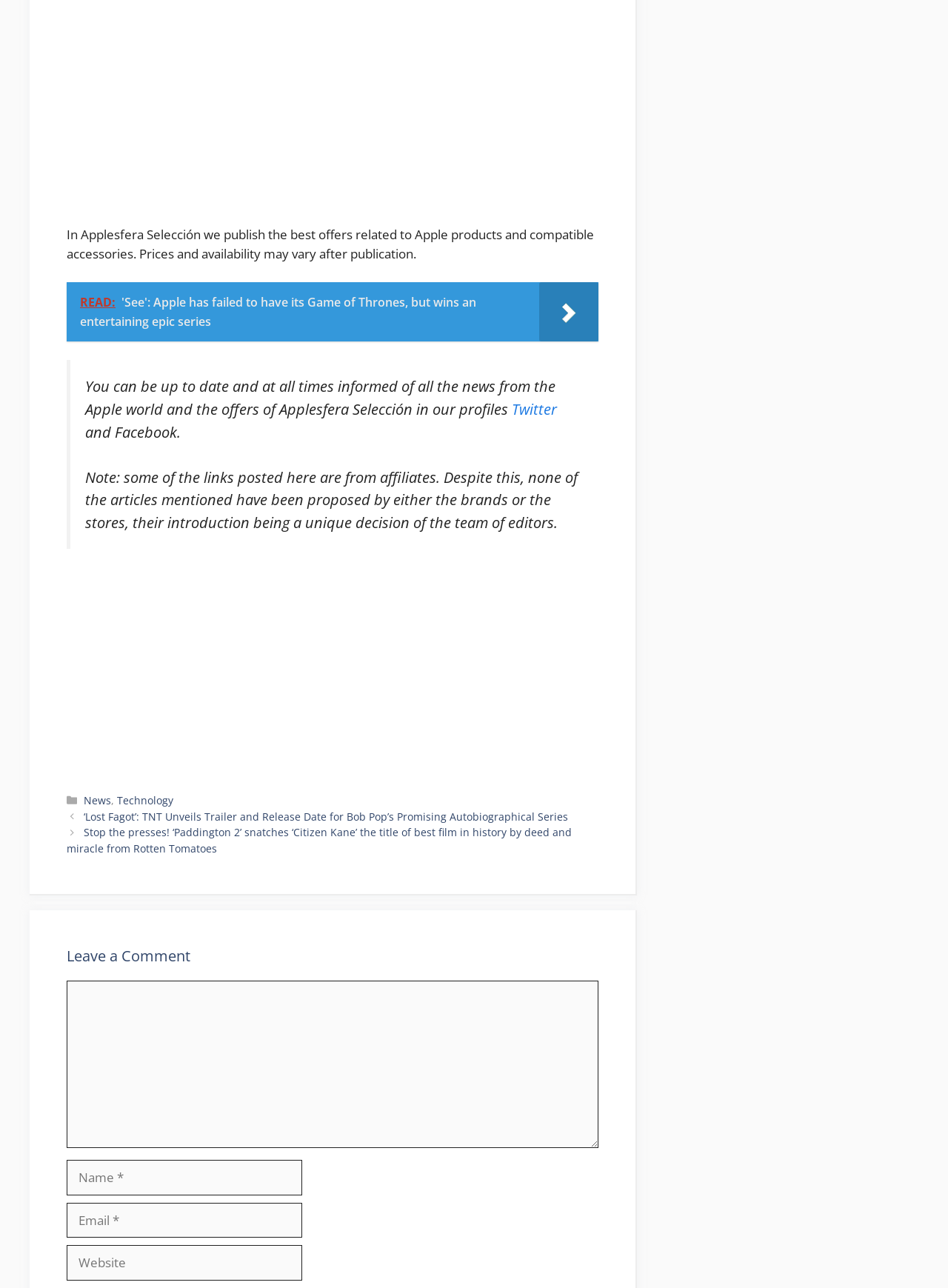Please provide a short answer using a single word or phrase for the question:
What type of content is published on this webpage?

News and offers